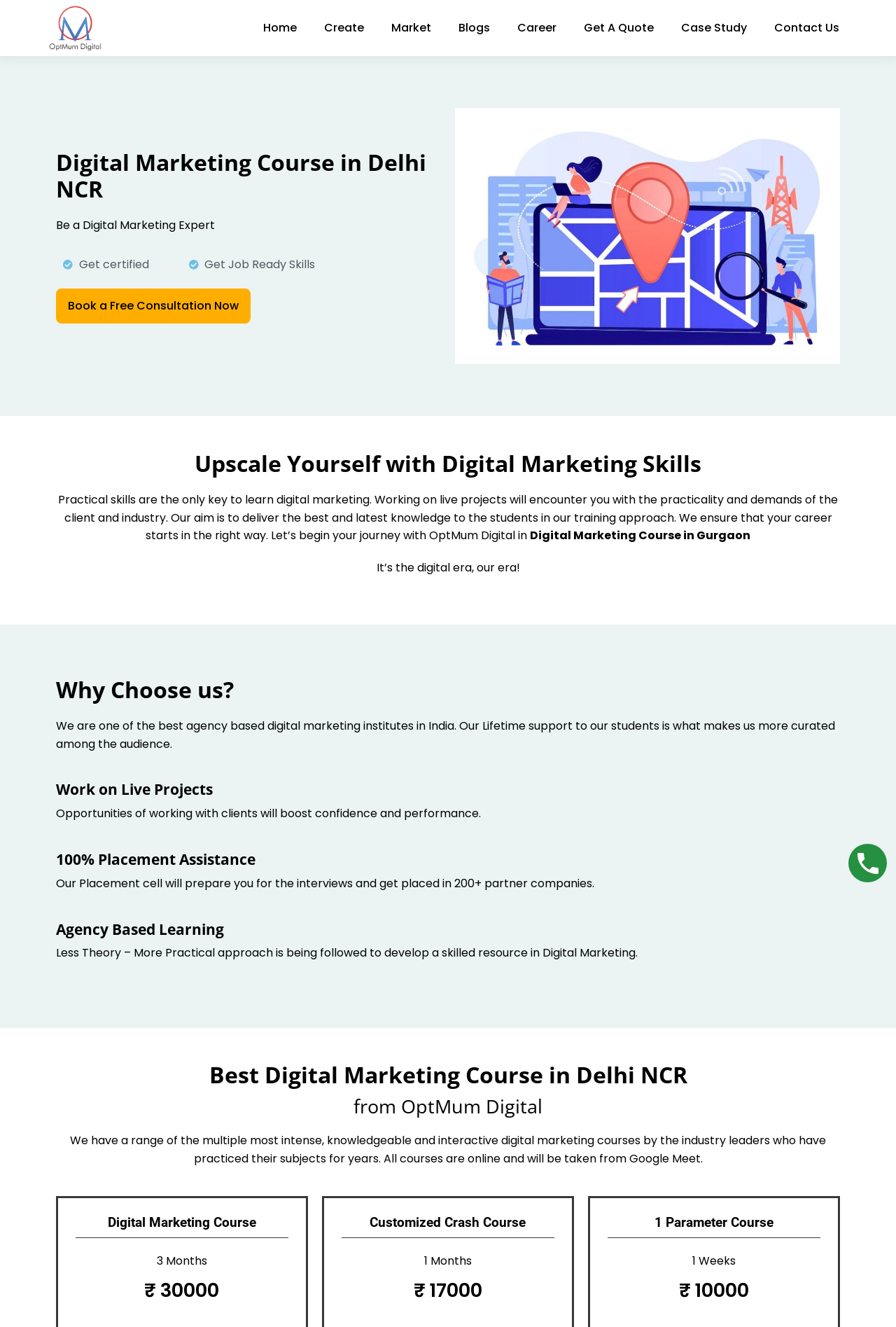Locate the bounding box coordinates of the clickable part needed for the task: "Contact us".

[0.855, 0.003, 0.945, 0.039]